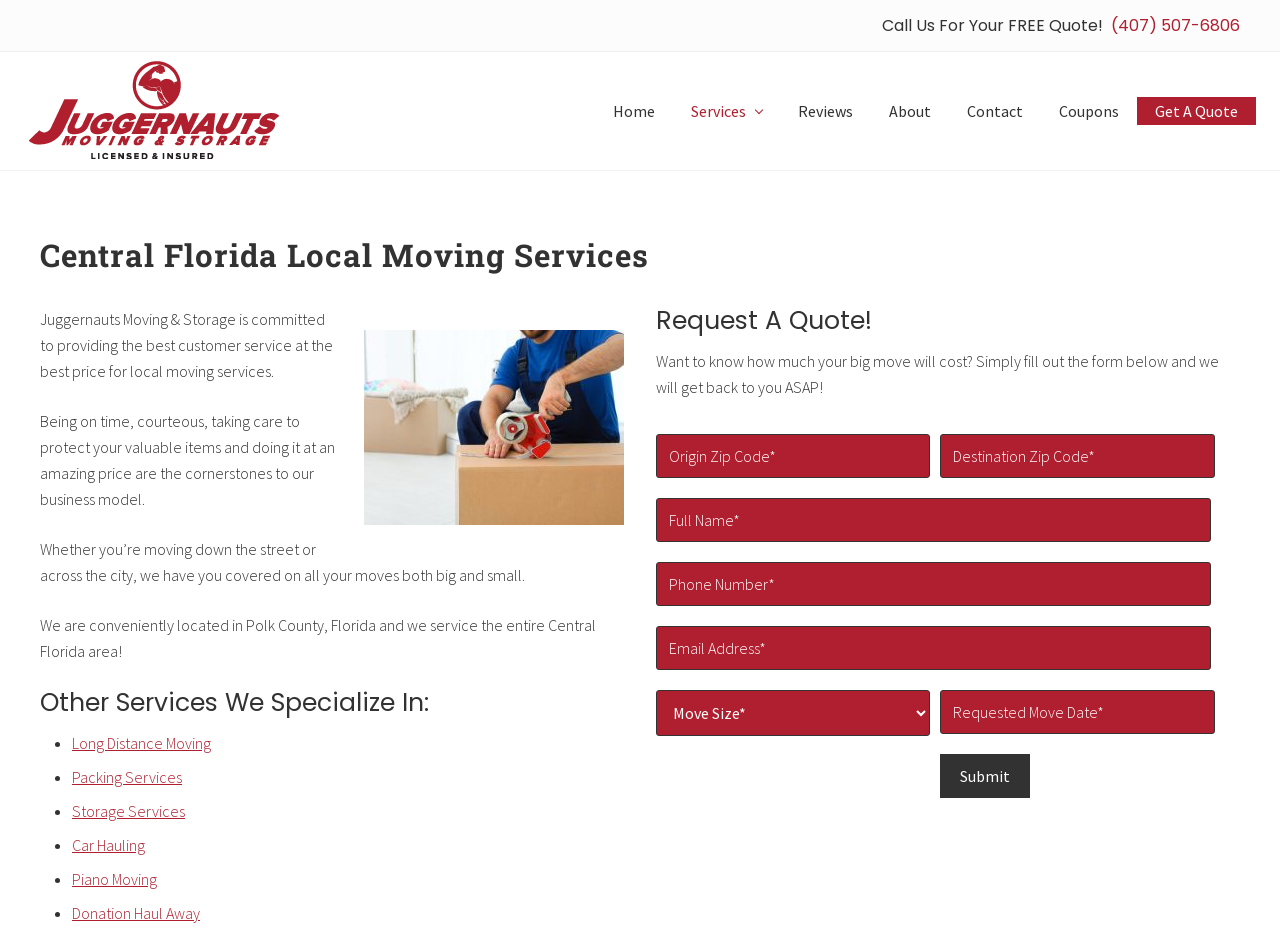Please locate the bounding box coordinates of the element that needs to be clicked to achieve the following instruction: "Click on 'Get A Quote'". The coordinates should be four float numbers between 0 and 1, i.e., [left, top, right, bottom].

[0.89, 0.102, 0.98, 0.131]